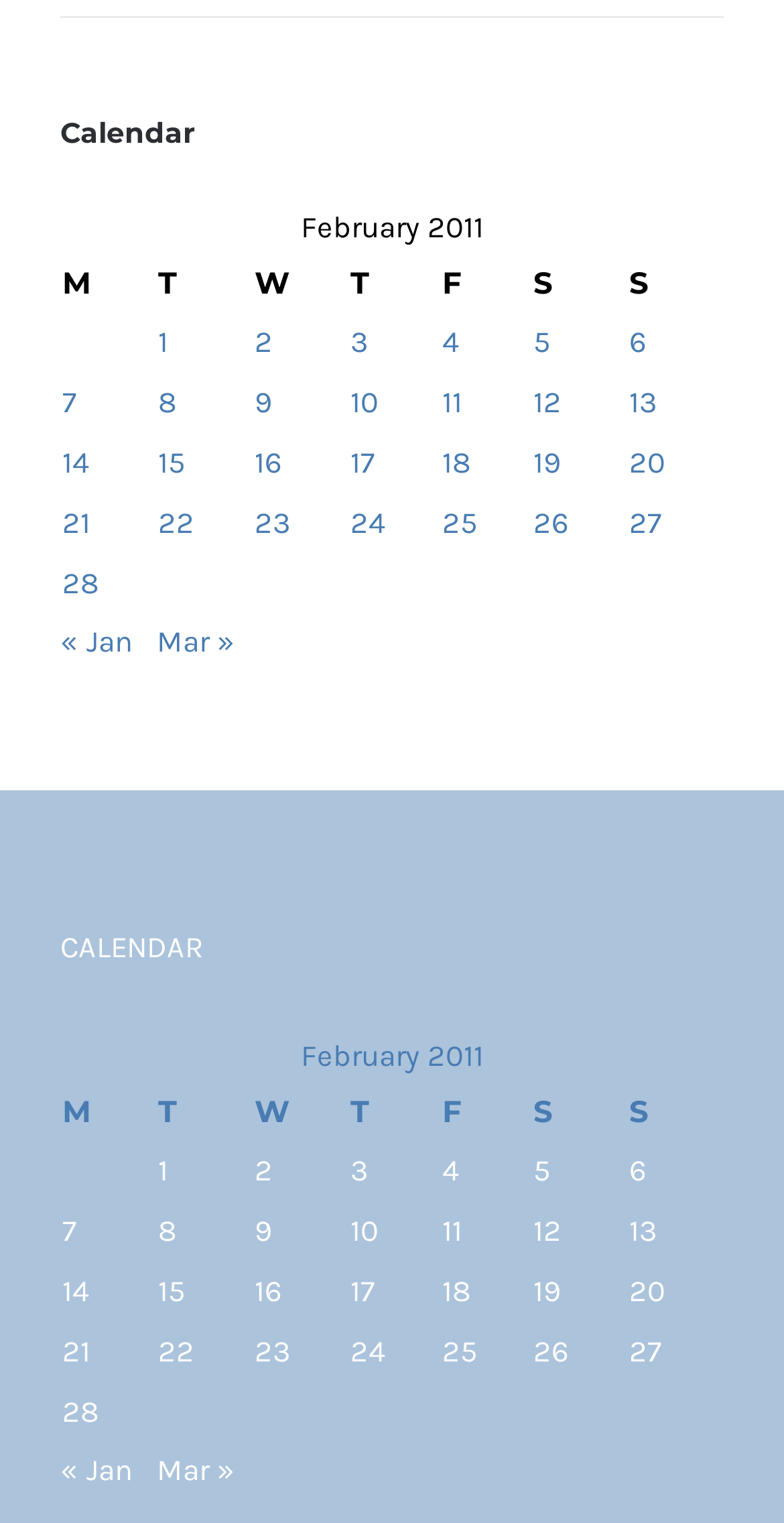Identify the bounding box coordinates of the region I need to click to complete this instruction: "Go to previous month".

[0.077, 0.409, 0.169, 0.433]